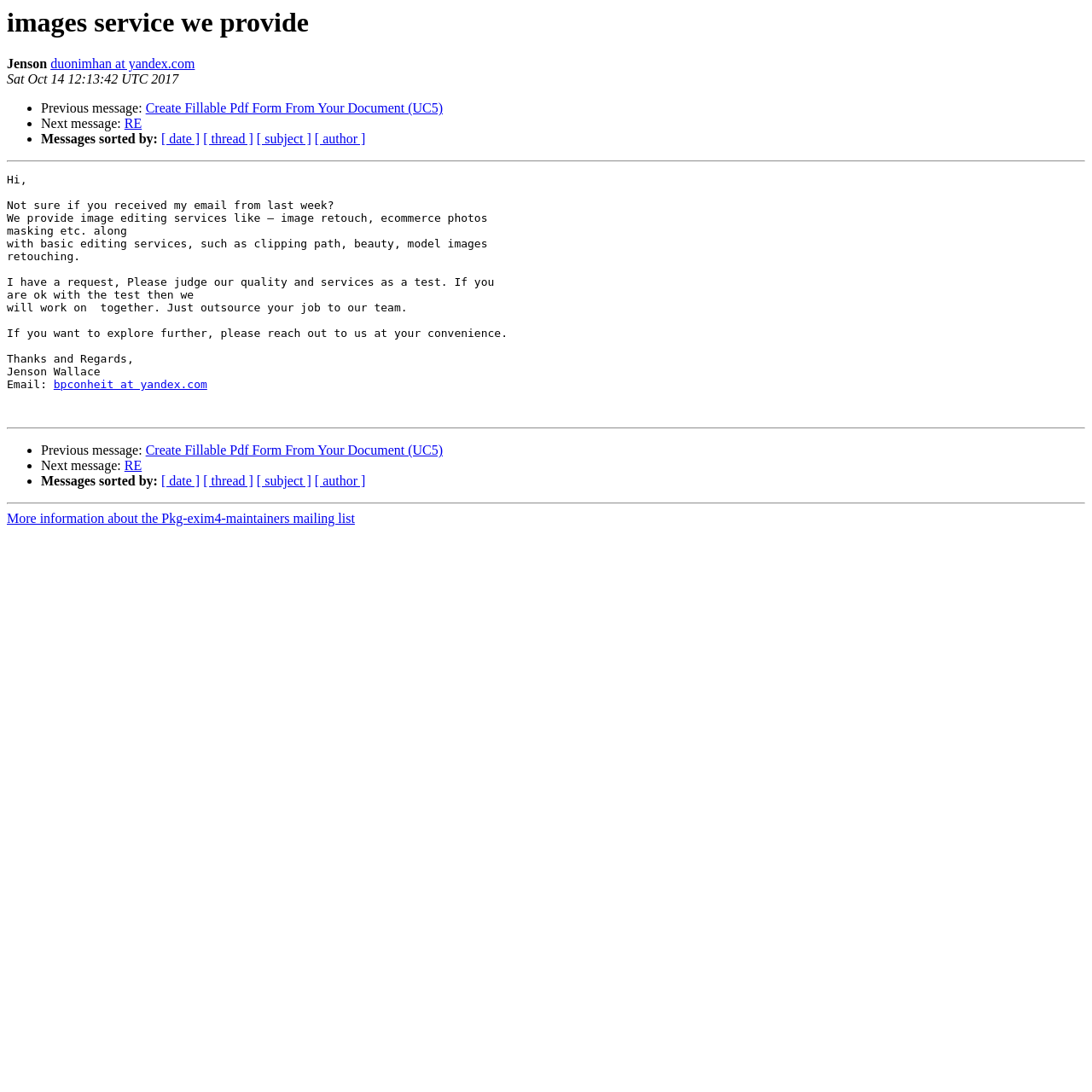What is the mailing list related to?
By examining the image, provide a one-word or phrase answer.

Pkg-exim4-maintainers